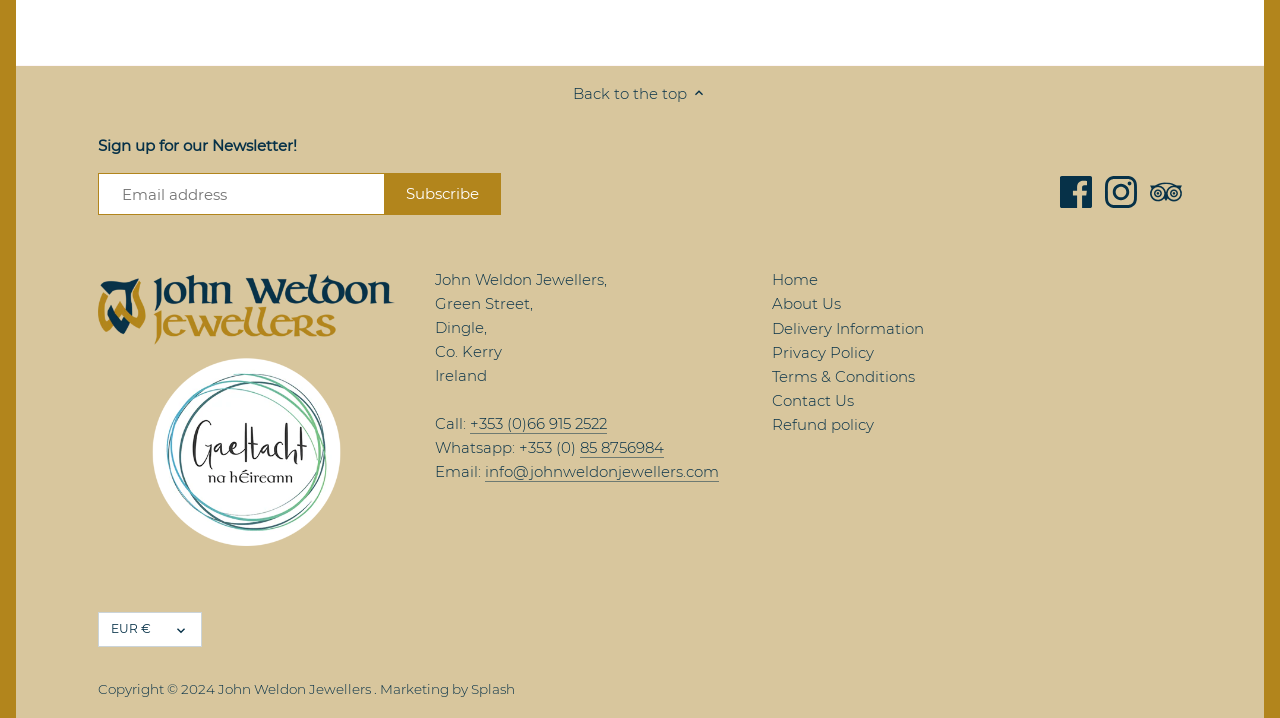Identify the bounding box coordinates of the clickable section necessary to follow the following instruction: "Subscribe to the newsletter". The coordinates should be presented as four float numbers from 0 to 1, i.e., [left, top, right, bottom].

[0.3, 0.242, 0.392, 0.3]